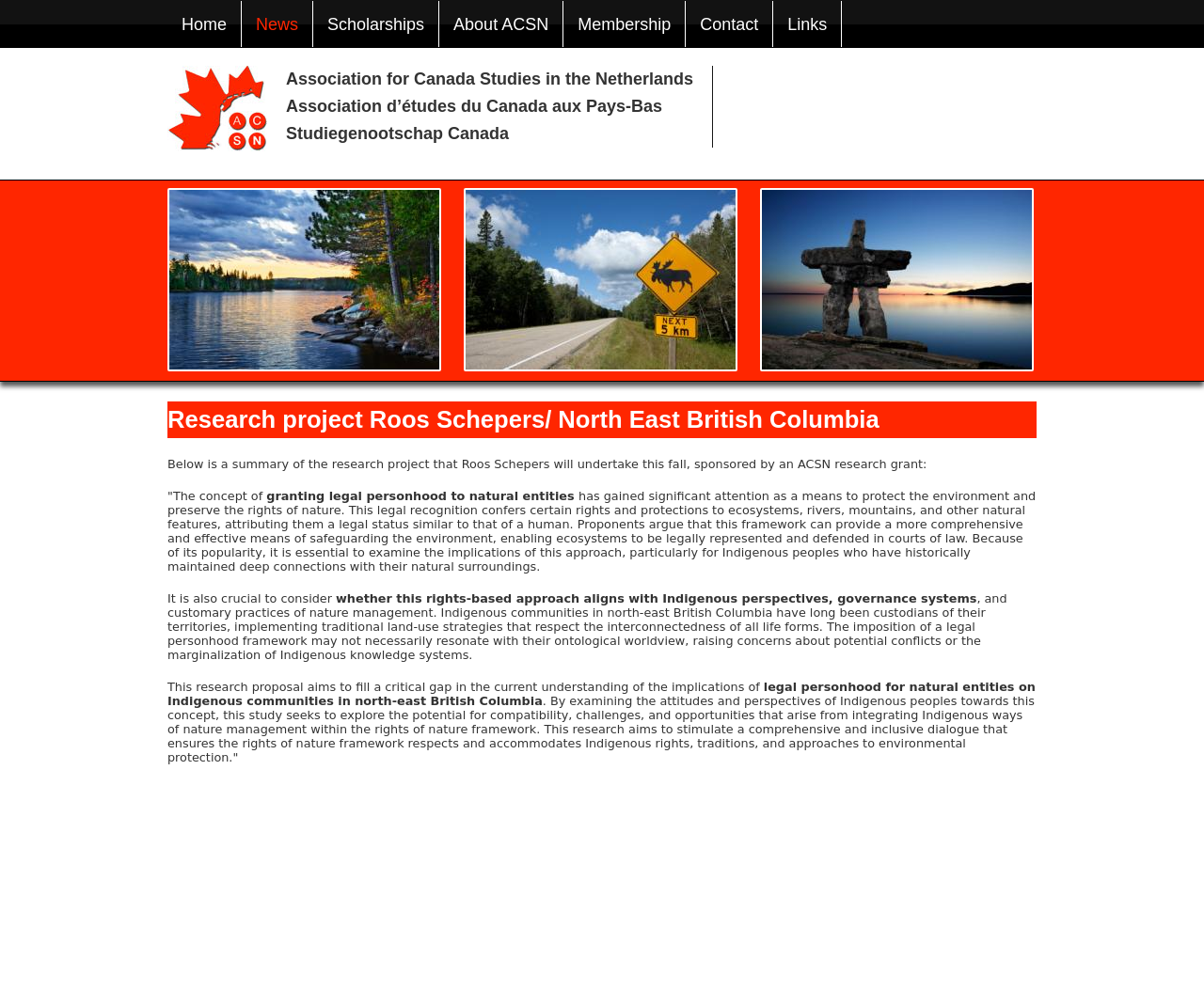What is the research project about?
Kindly offer a detailed explanation using the data available in the image.

The research project is about the concept of granting legal personhood to natural entities, its implications on Indigenous communities in north-east British Columbia, and exploring the potential for compatibility, challenges, and opportunities that arise from integrating Indigenous ways of nature management within the rights of nature framework.